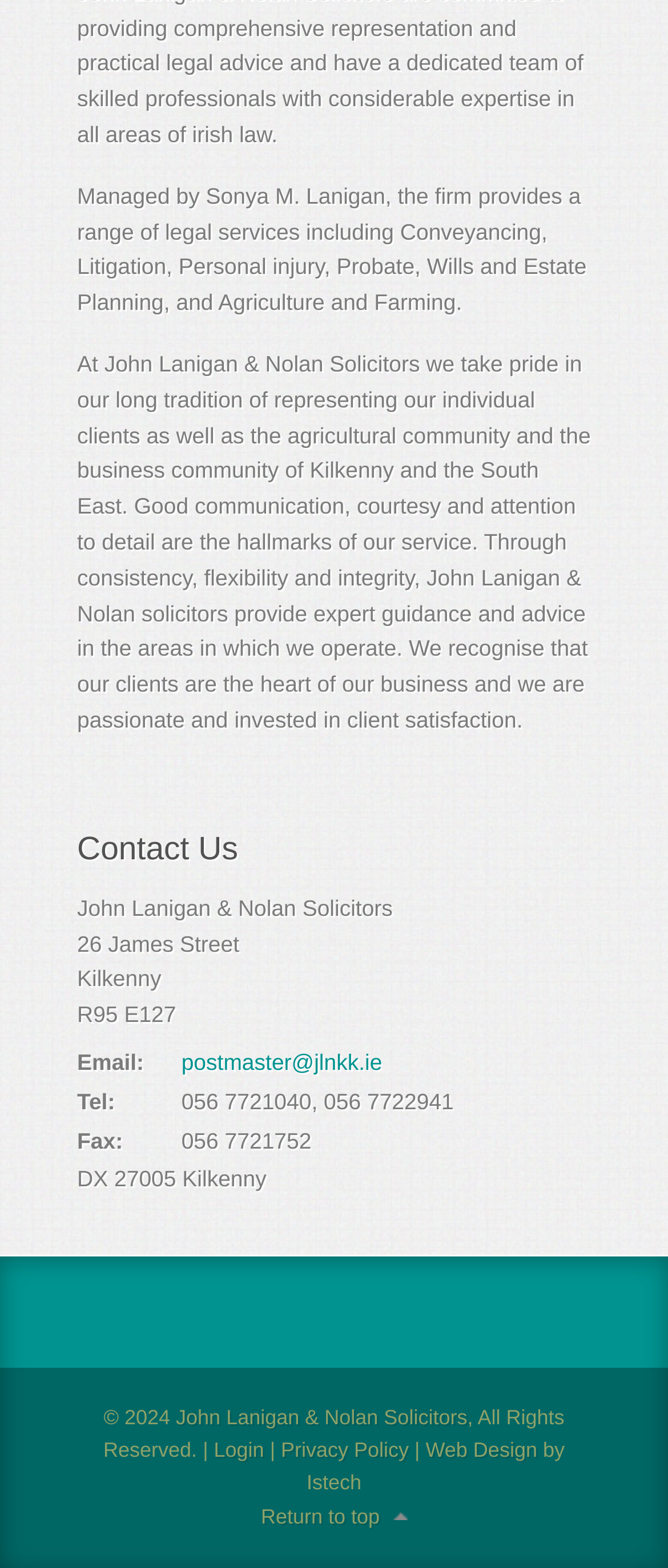Bounding box coordinates are to be given in the format (top-left x, top-left y, bottom-right x, bottom-right y). All values must be floating point numbers between 0 and 1. Provide the bounding box coordinate for the UI element described as: John Lanigan & Nolan Solicitors

[0.255, 0.896, 0.699, 0.912]